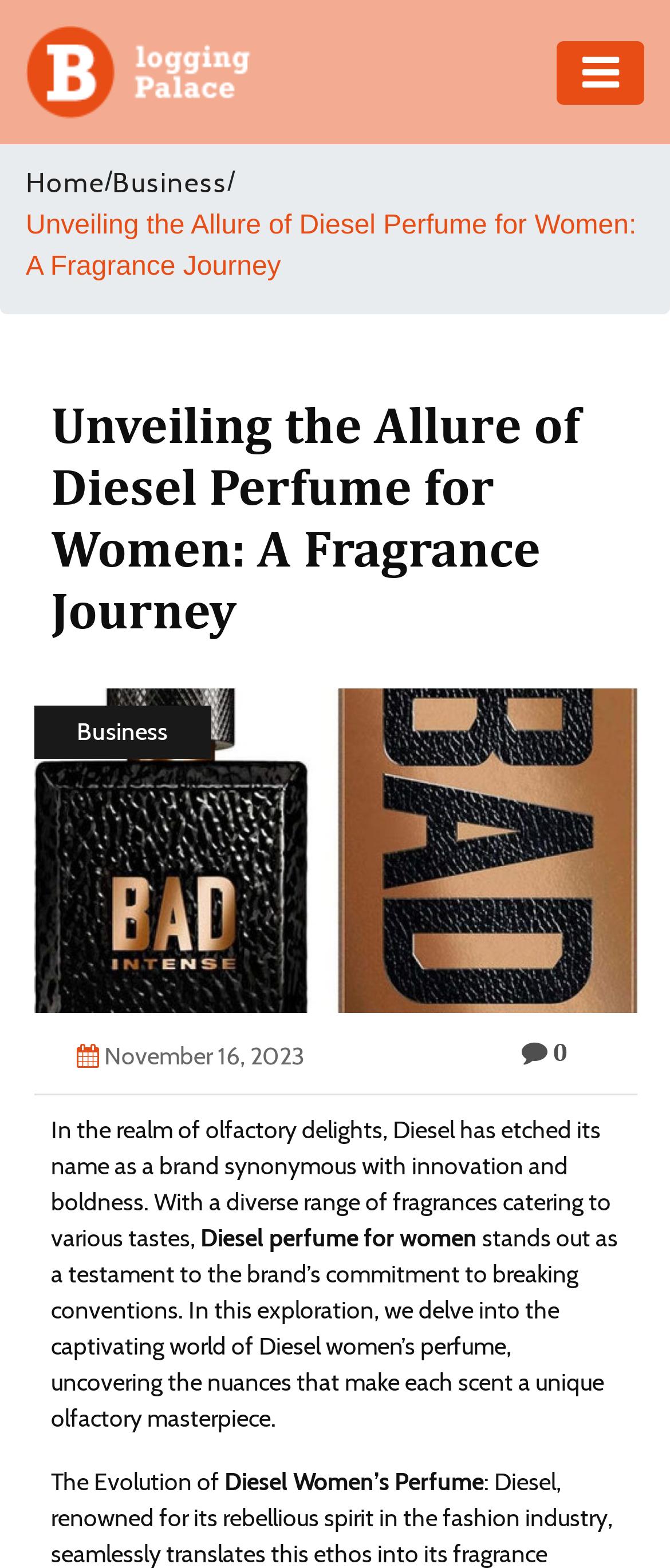What is the theme of the image on the webpage?
Answer the question with a single word or phrase, referring to the image.

Events